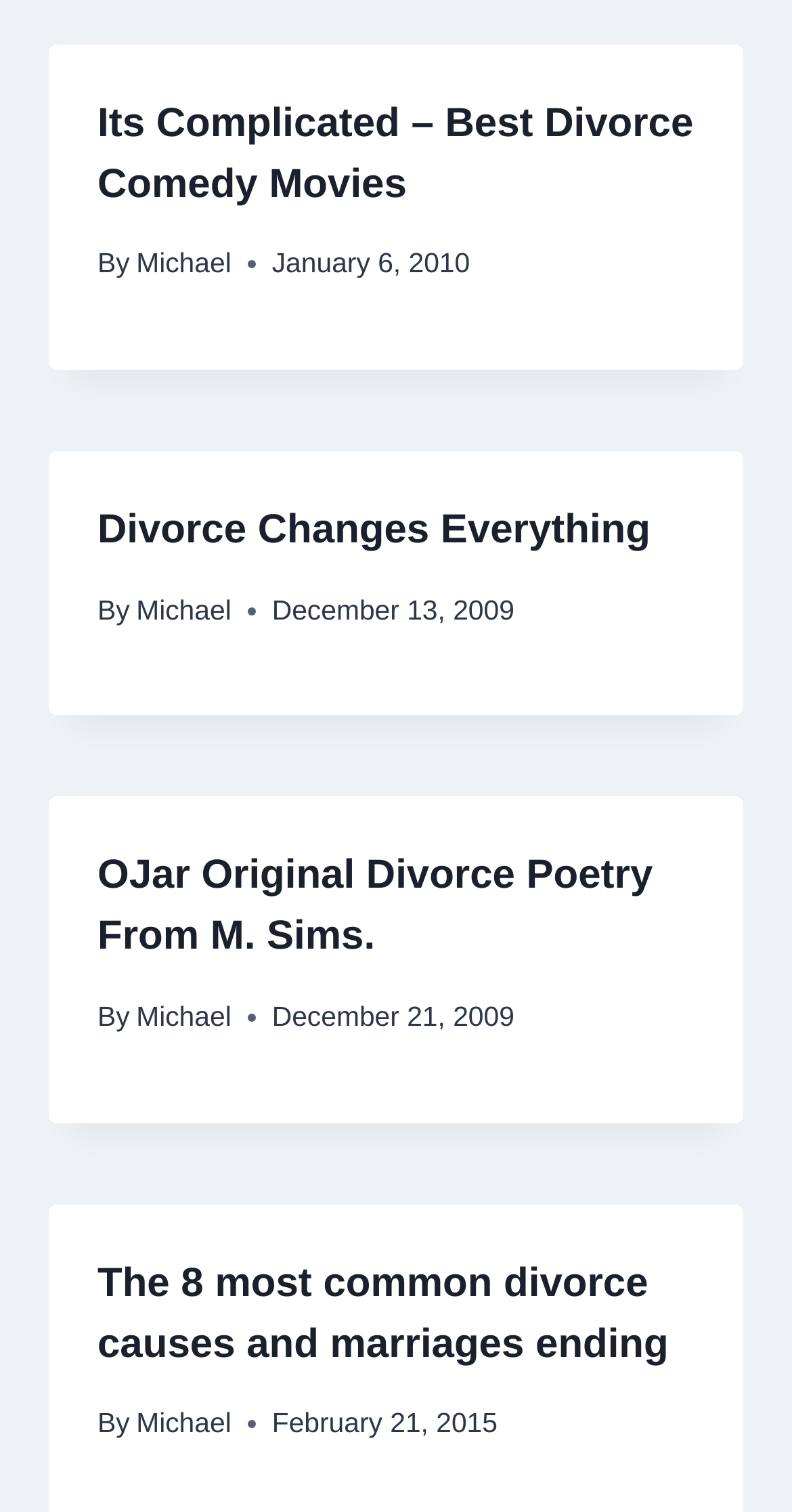What is the title of the second article?
Your answer should be a single word or phrase derived from the screenshot.

Divorce Changes Everything